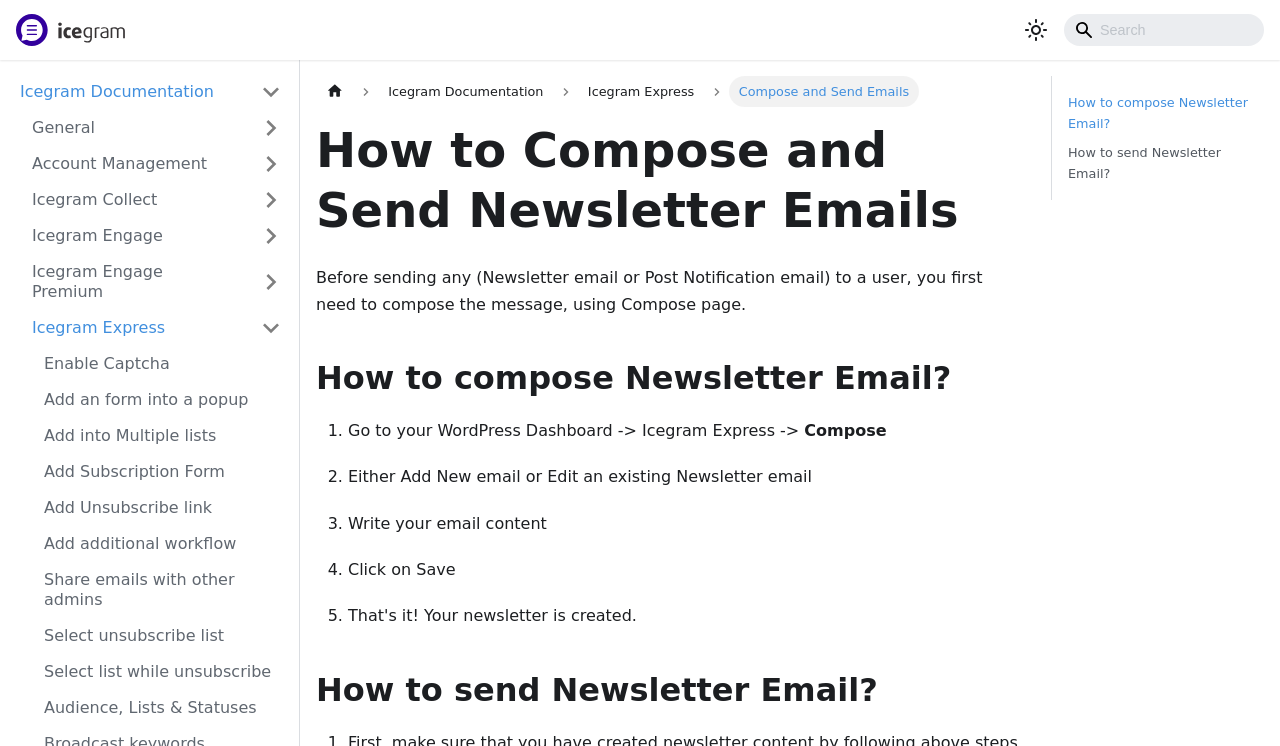Could you indicate the bounding box coordinates of the region to click in order to complete this instruction: "Go to 'How to compose Newsletter Email?' page".

[0.834, 0.123, 0.981, 0.18]